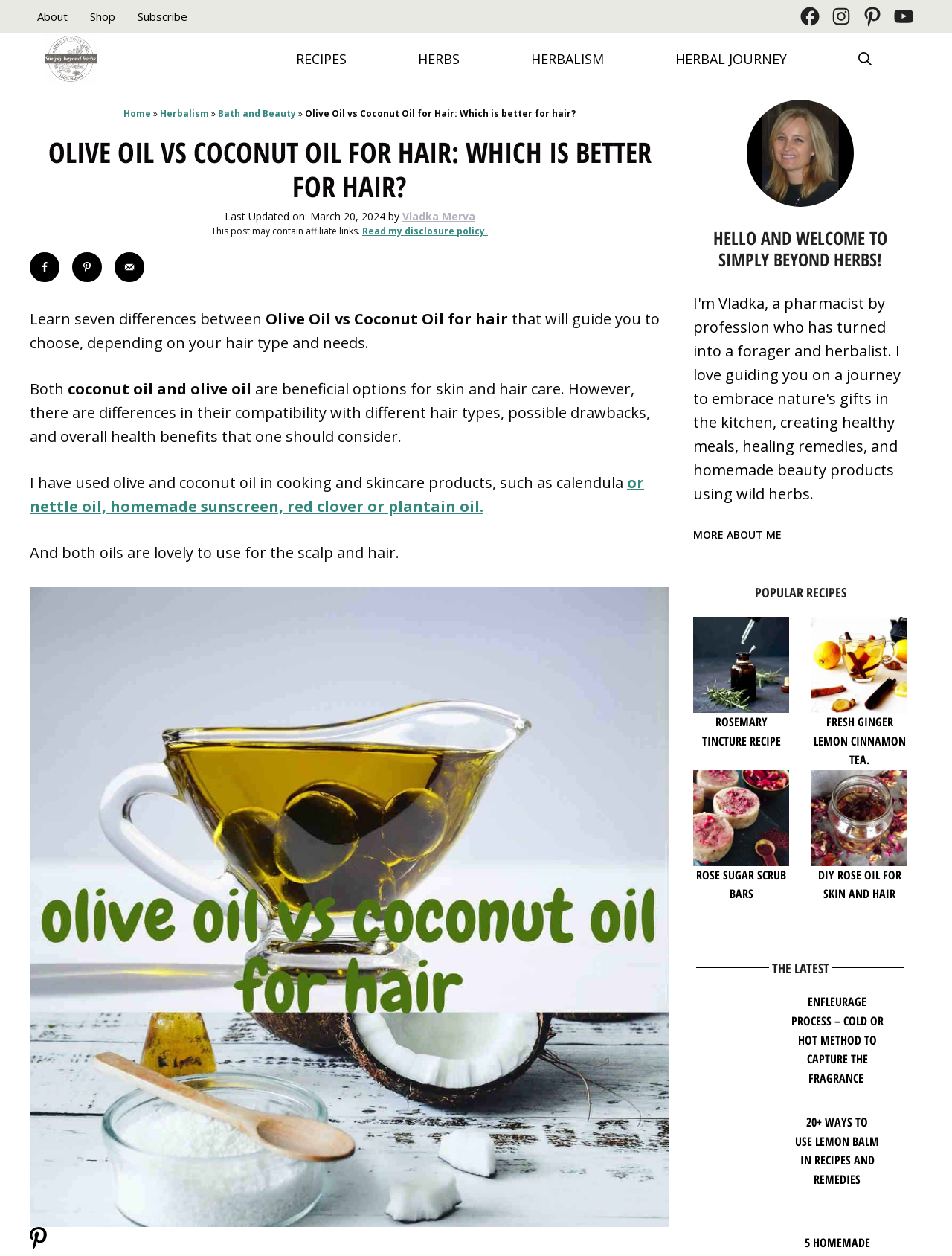Specify the bounding box coordinates of the element's area that should be clicked to execute the given instruction: "Click on the 'About' link". The coordinates should be four float numbers between 0 and 1, i.e., [left, top, right, bottom].

[0.039, 0.007, 0.071, 0.019]